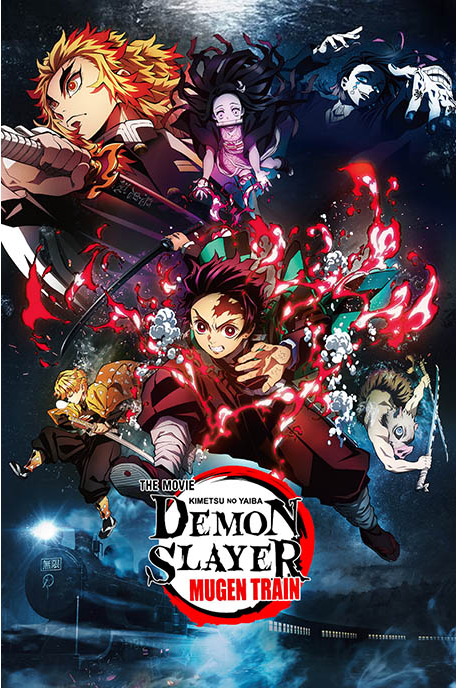What is the color of the background in the poster?
Please answer the question with a detailed and comprehensive explanation.

The caption describes the background of the poster as an ethereal blend of blues and reds, which reflects the intense battles against powerful demons and emphasizes the series' theme of resilience and struggle.